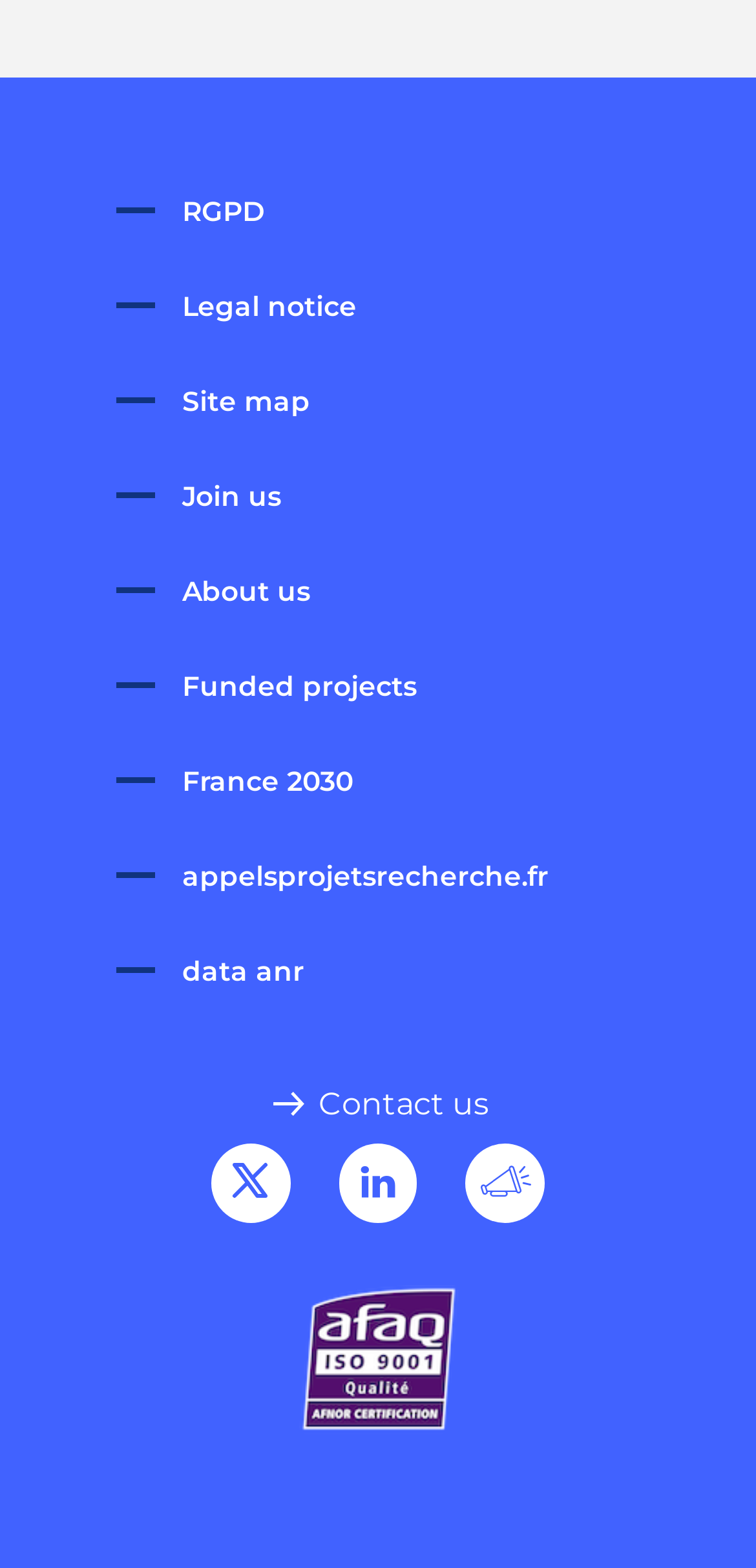Specify the bounding box coordinates of the element's area that should be clicked to execute the given instruction: "View RSS Feeds". The coordinates should be four float numbers between 0 and 1, i.e., [left, top, right, bottom].

[0.616, 0.729, 0.721, 0.78]